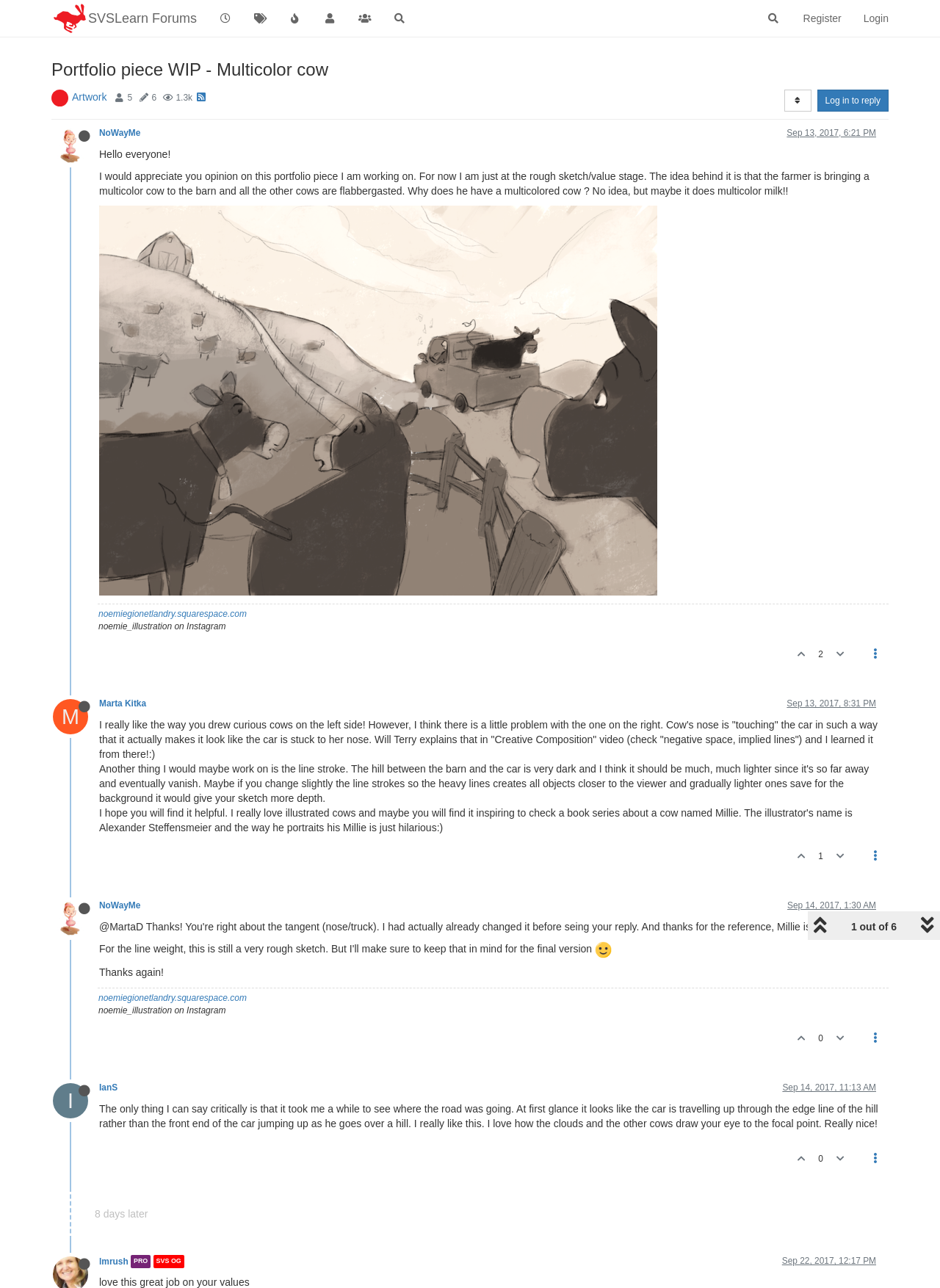Locate the bounding box coordinates of the clickable part needed for the task: "Log in to reply".

[0.869, 0.07, 0.945, 0.087]